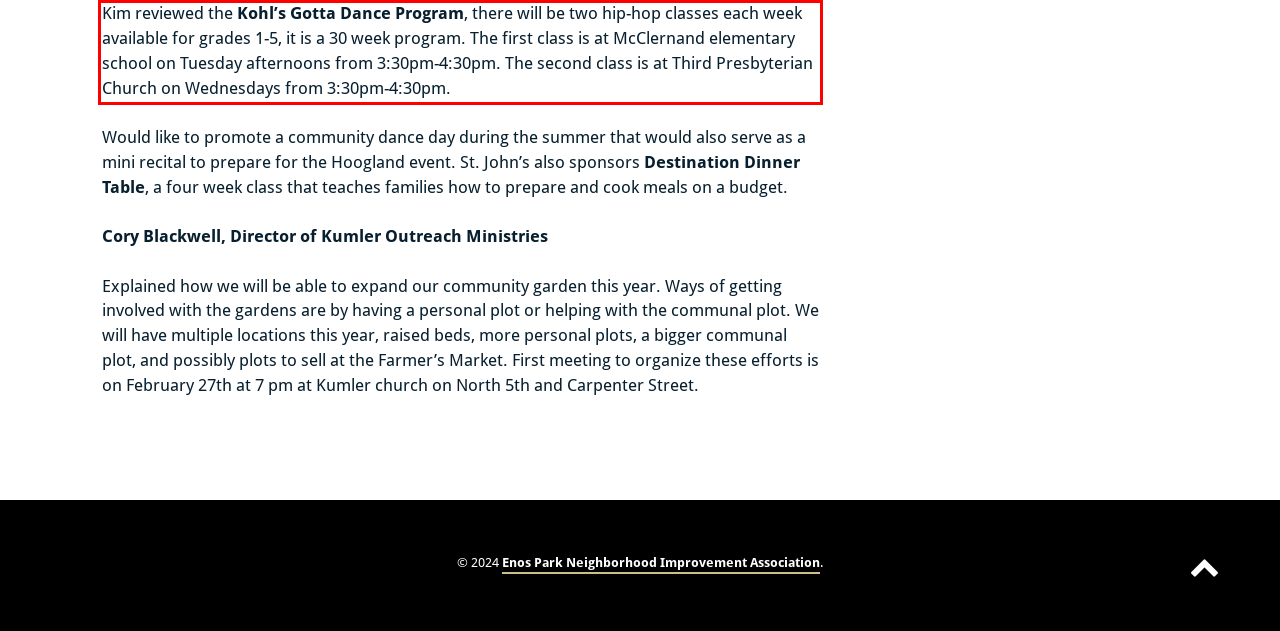There is a screenshot of a webpage with a red bounding box around a UI element. Please use OCR to extract the text within the red bounding box.

Kim reviewed the Kohl’s Gotta Dance Program, there will be two hip-hop classes each week available for grades 1-5, it is a 30 week program. The first class is at McClernand elementary school on Tuesday afternoons from 3:30pm-4:30pm. The second class is at Third Presbyterian Church on Wednesdays from 3:30pm-4:30pm.